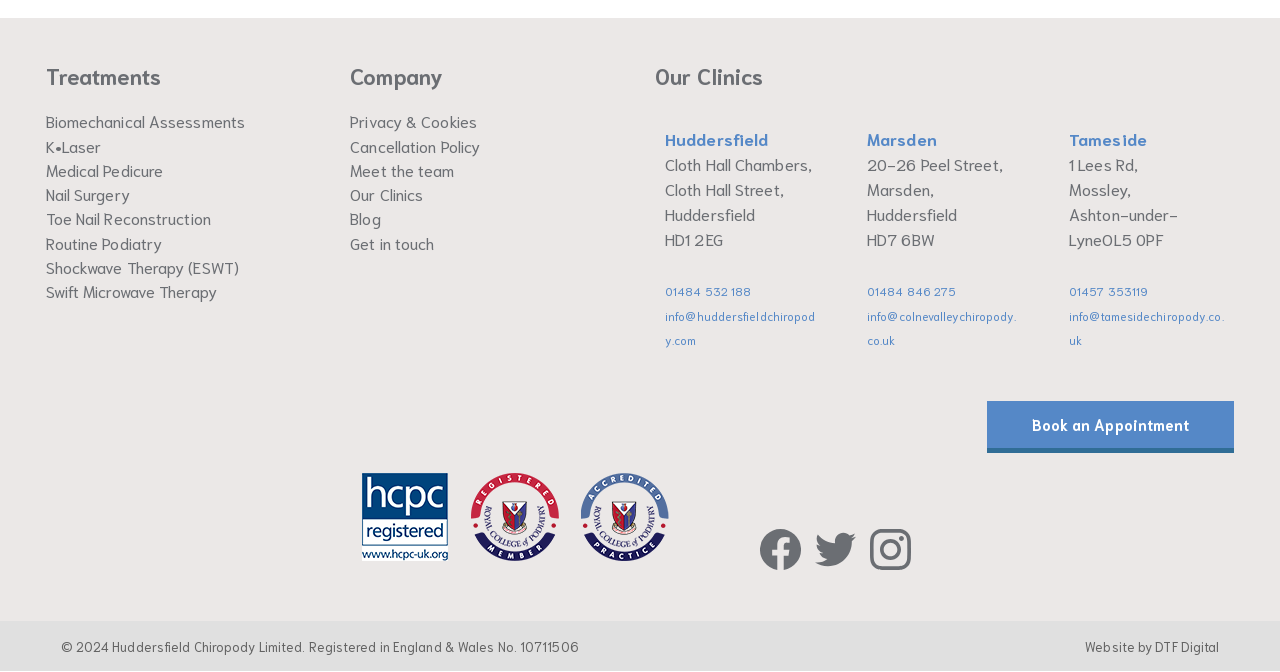Identify the bounding box coordinates for the UI element described by the following text: "Read More". Provide the coordinates as four float numbers between 0 and 1, in the format [left, top, right, bottom].

None